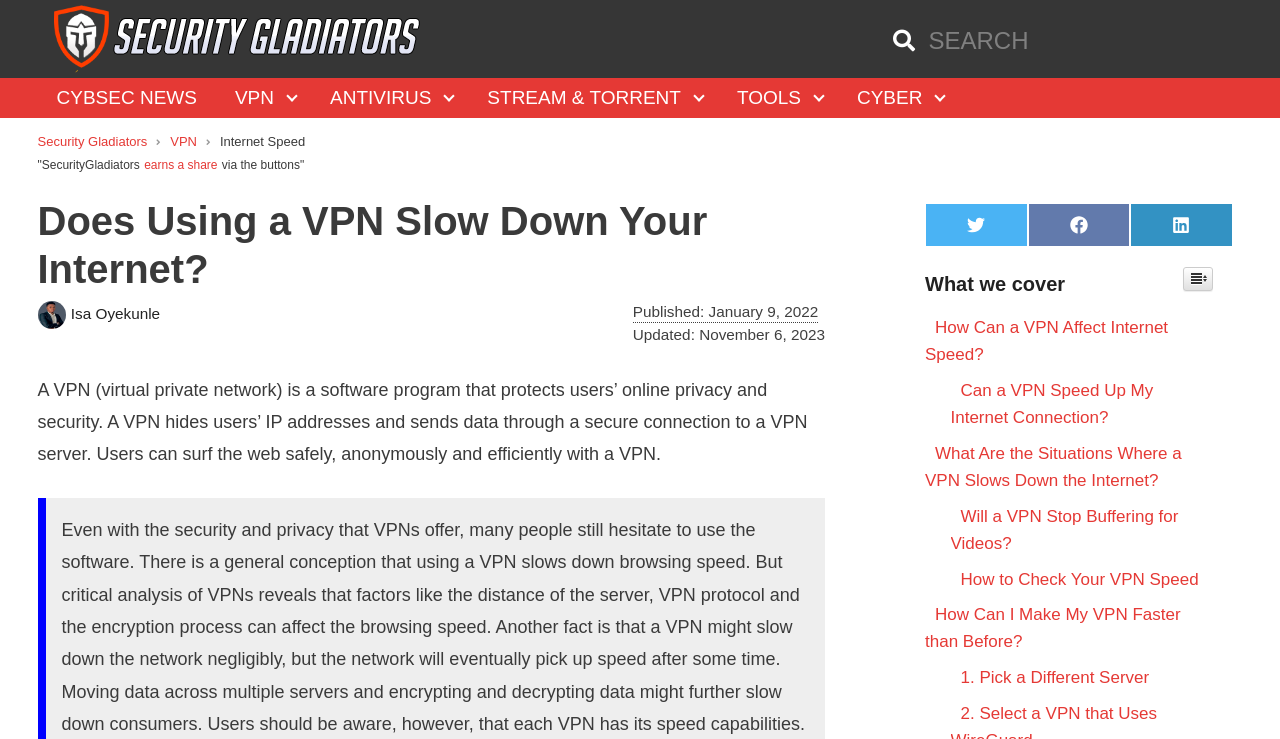Review the image closely and give a comprehensive answer to the question: What is the topic of the section that starts with 'What we cover'?

I found the section that starts with 'What we cover' and noticed that it lists various topics related to online security, such as VPNs, internet speed, and cybersecurity.